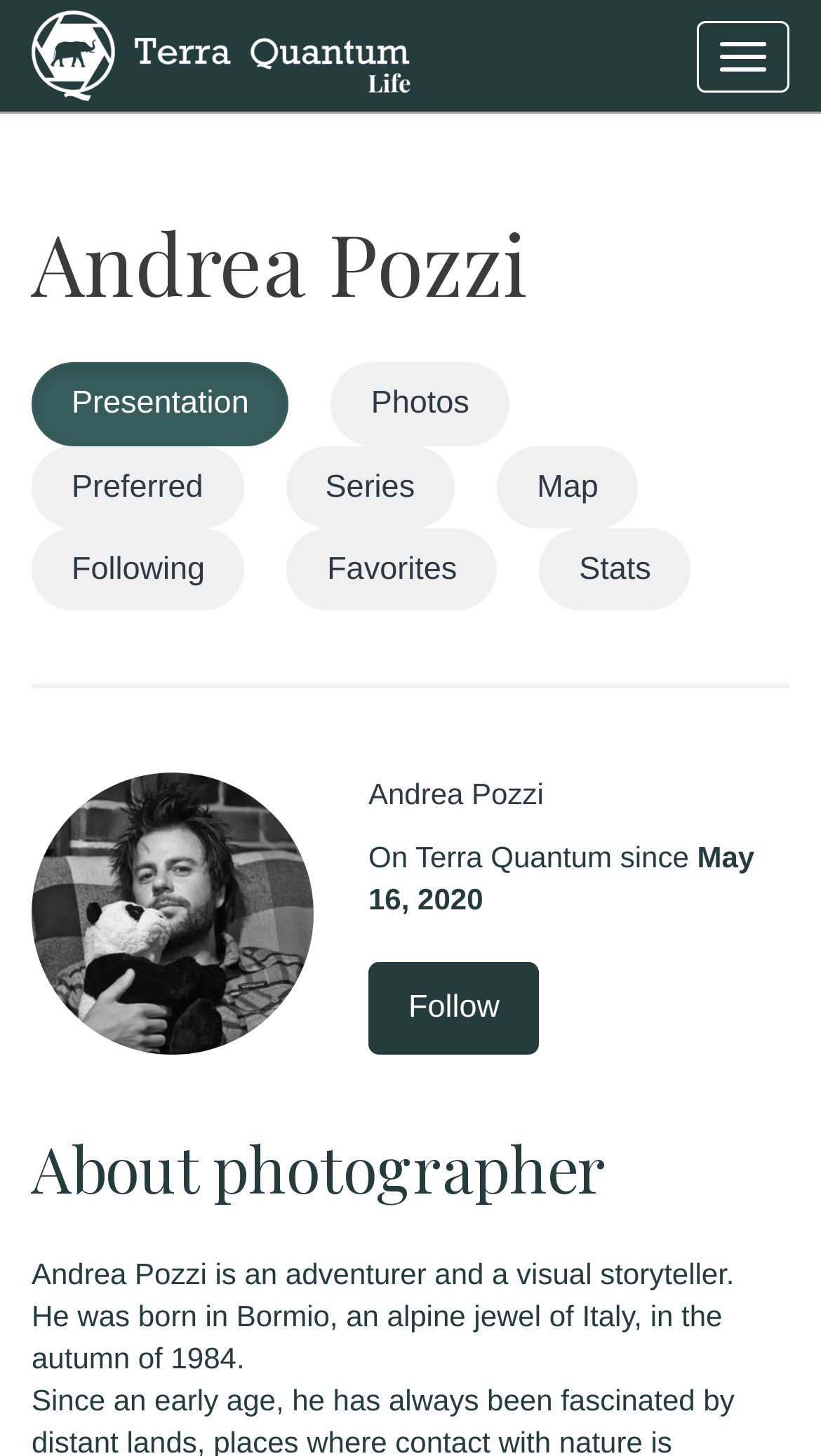What is the photographer's profession?
Give a detailed explanation using the information visible in the image.

The photographer's profession is mentioned in the static text 'Andrea Pozzi is an adventurer and a visual storyteller.' with bounding box coordinates [0.038, 0.864, 0.895, 0.887], which is part of the 'About photographer' section with heading 'About photographer' with bounding box coordinates [0.038, 0.78, 0.962, 0.828].